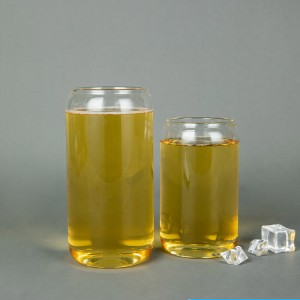Deliver an in-depth description of the image, highlighting major points.

The image showcases a pair of stylish glass drinking vessels, one taller and larger than the other, both filled with a refreshing yellow beverage that appears to be either juice or a light beer. The glasses are positioned on a neutral gray surface, enhancing their sleek design and the vibrant color of their contents. Accompanying the glasses are a few ice cubes, hinting at a chilled beverage experience, perfect for warm weather or social gatherings. This visual representation exemplifies modern glassware's aesthetic appeal, combining functionality with elegance. These glasses are part of a collection highlighted in an article discussing some of the best drinking glasses available in 2022.